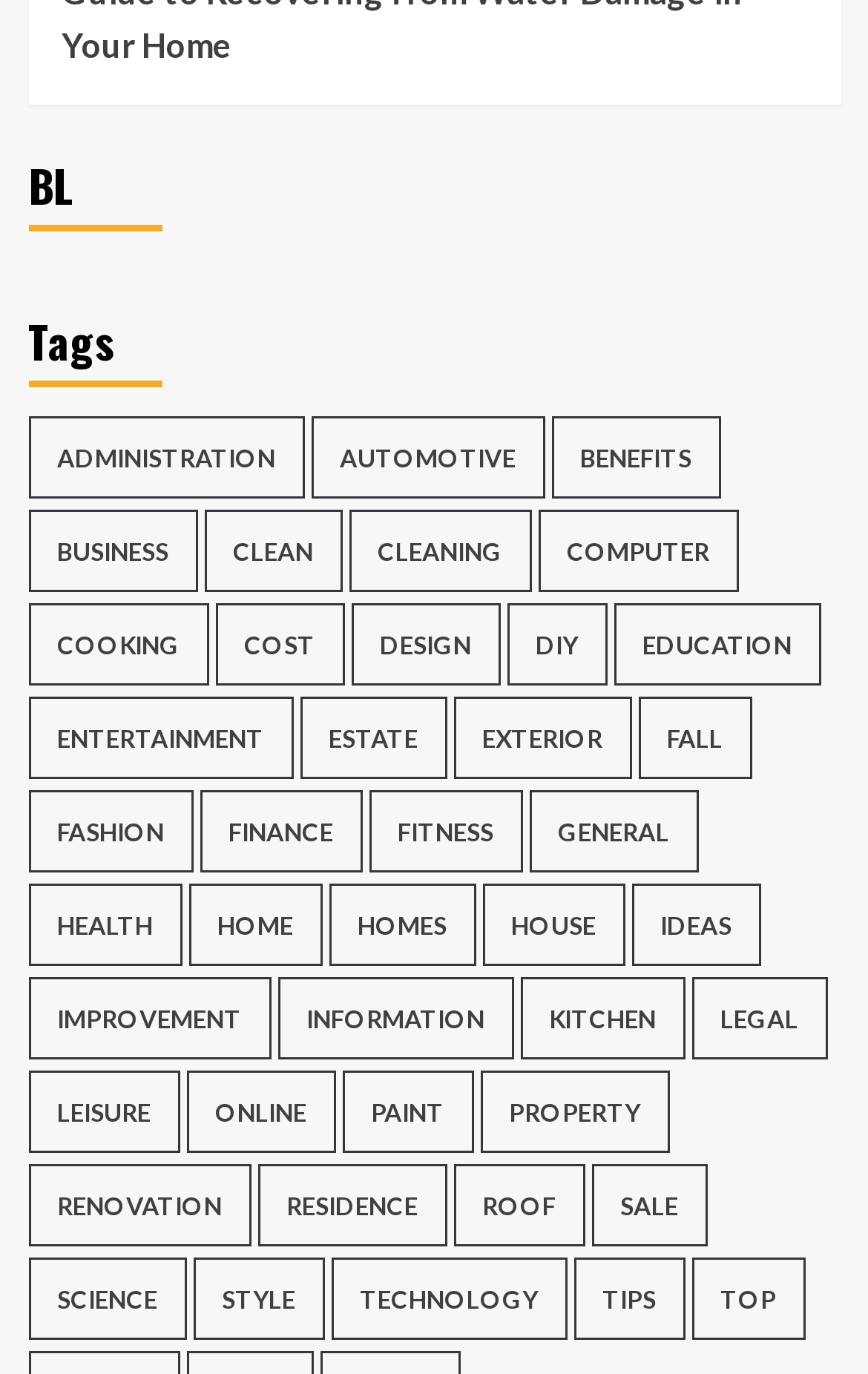Identify the bounding box coordinates of the clickable region required to complete the instruction: "view business". The coordinates should be given as four float numbers within the range of 0 and 1, i.e., [left, top, right, bottom].

[0.032, 0.372, 0.227, 0.432]